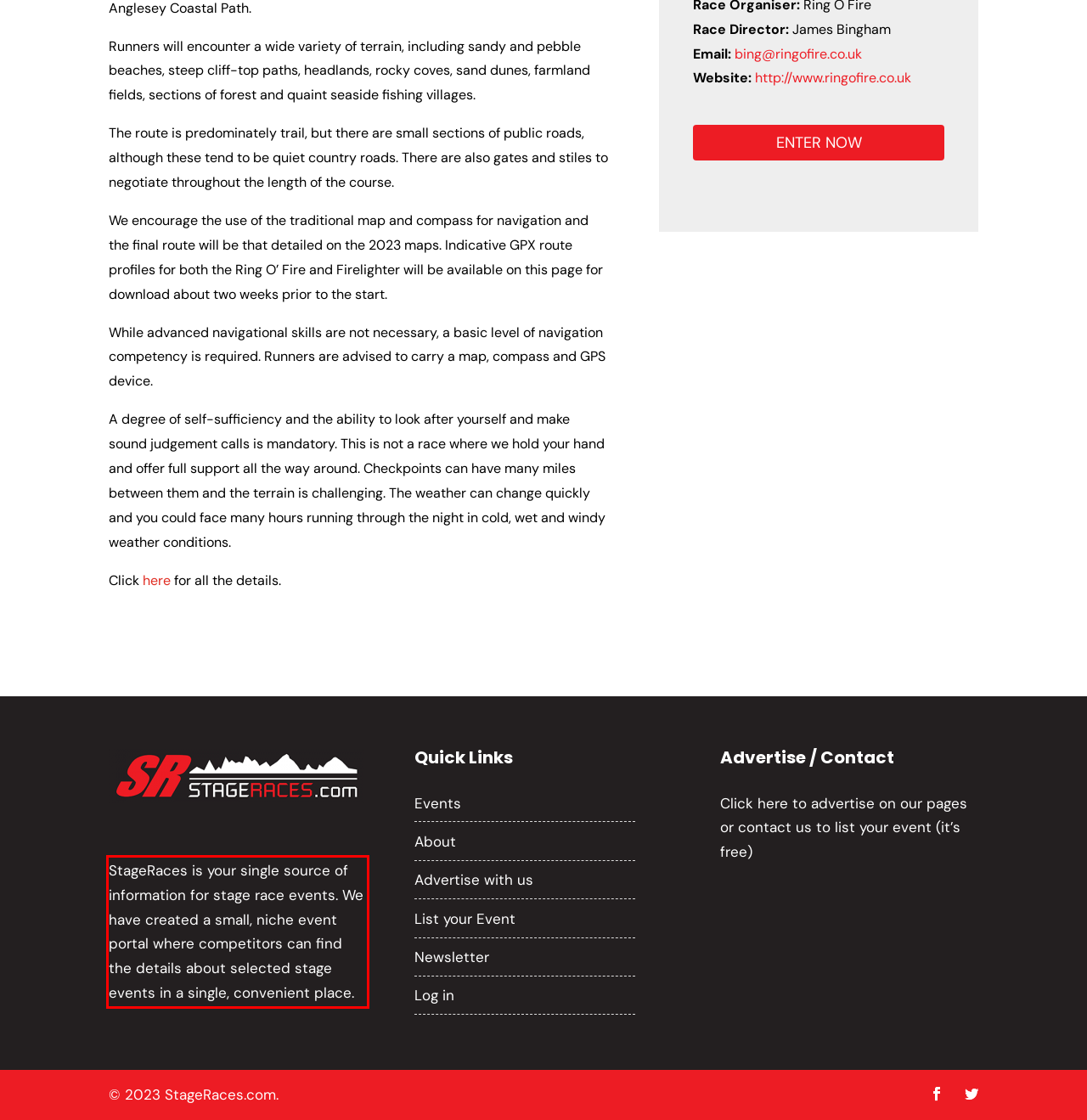Given a screenshot of a webpage with a red bounding box, extract the text content from the UI element inside the red bounding box.

StageRaces is your single source of information for stage race events. We have created a small, niche event portal where competitors can find the details about selected stage events in a single, convenient place.